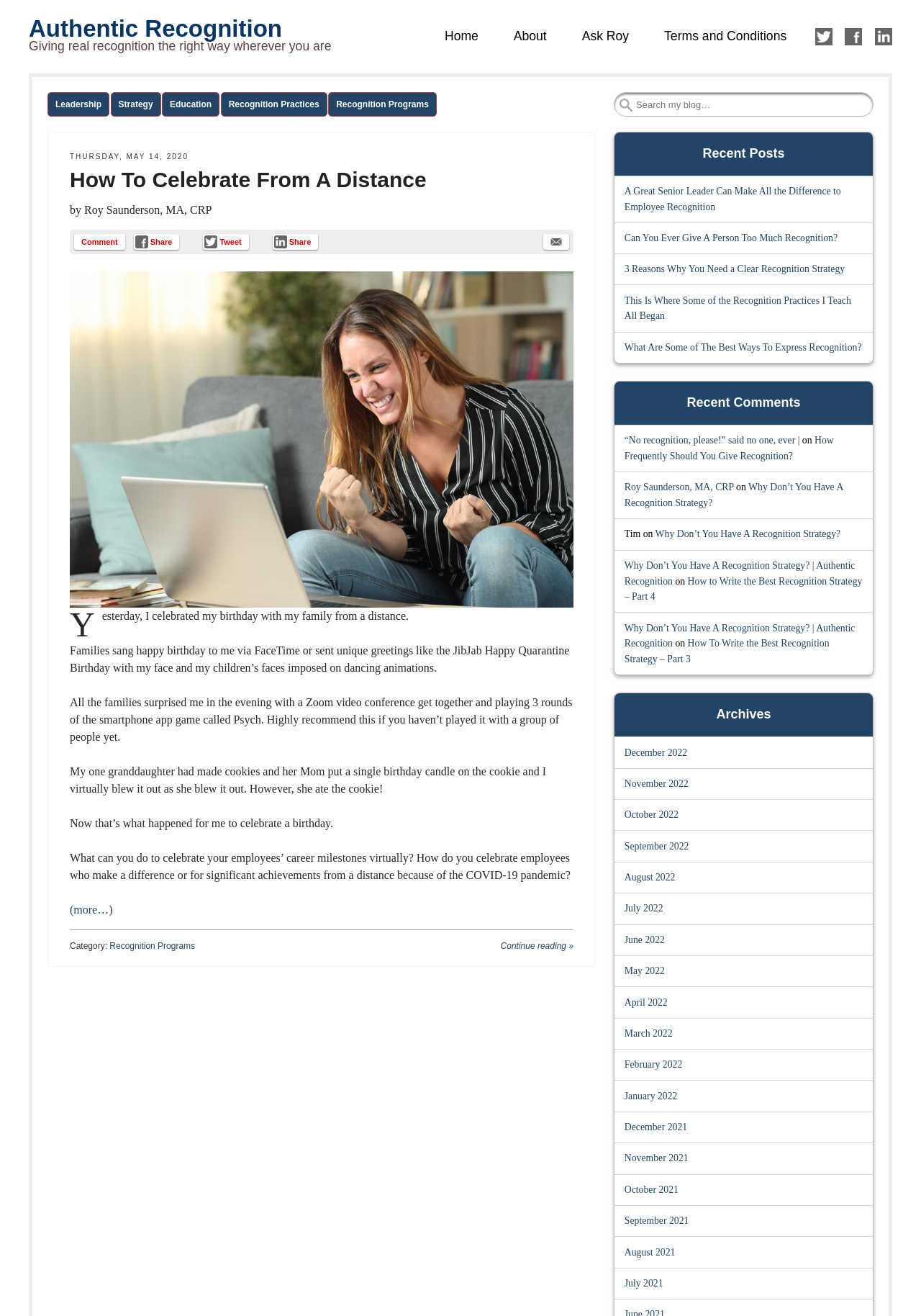Extract the bounding box coordinates of the UI element described: "Strategy". Provide the coordinates in the format [left, top, right, bottom] with values ranging from 0 to 1.

[0.12, 0.07, 0.175, 0.089]